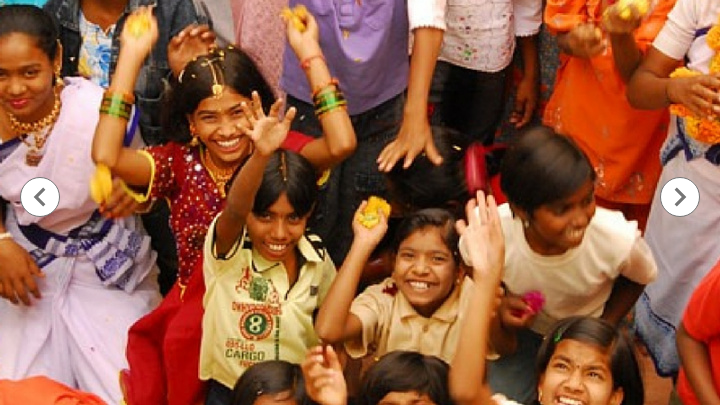Given the content of the image, can you provide a detailed answer to the question?
What is the background of the image?

The background of the image features more children, creating an atmosphere of community and celebration, suggesting a lively event where laughter and cheer unite the group.